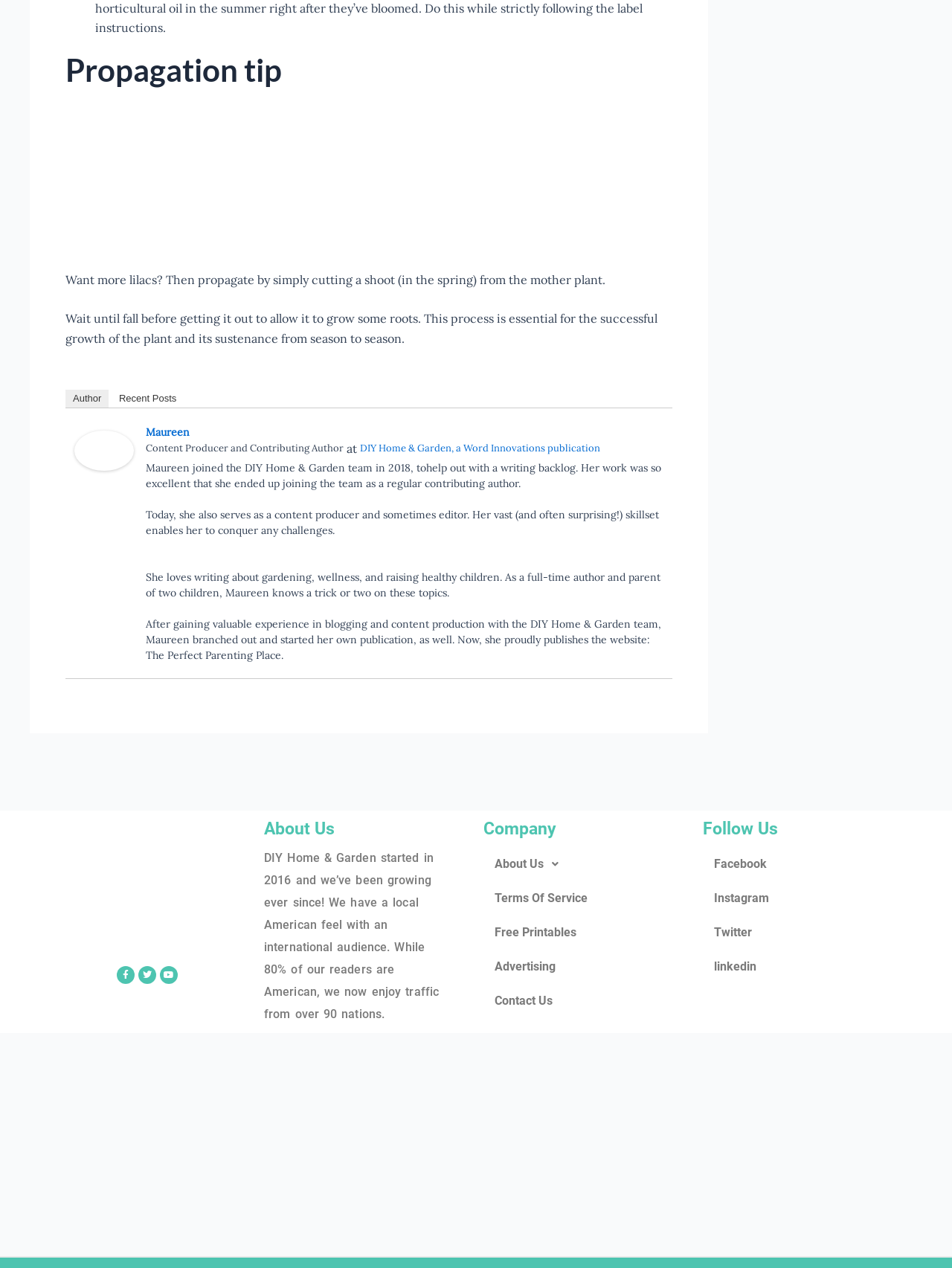With reference to the screenshot, provide a detailed response to the question below:
What is the name of the publication?

The name of the publication is DIY Home & Garden because there is a link 'DIY Home & Garden, a Word Innovations publication' which suggests that DIY Home & Garden is the name of the publication.